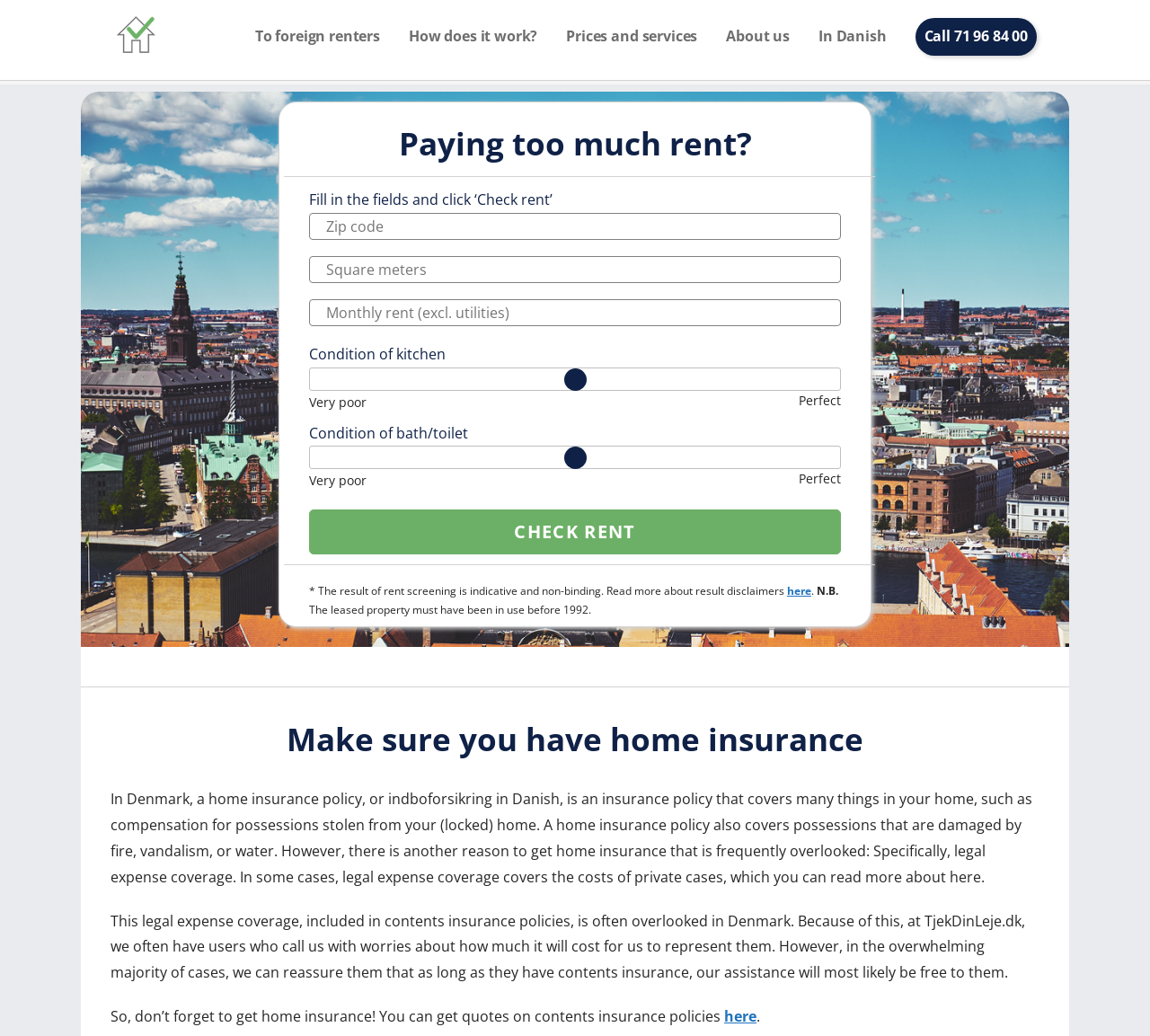Can you identify the bounding box coordinates of the clickable region needed to carry out this instruction: 'Check your rent'? The coordinates should be four float numbers within the range of 0 to 1, stated as [left, top, right, bottom].

[0.269, 0.492, 0.731, 0.535]